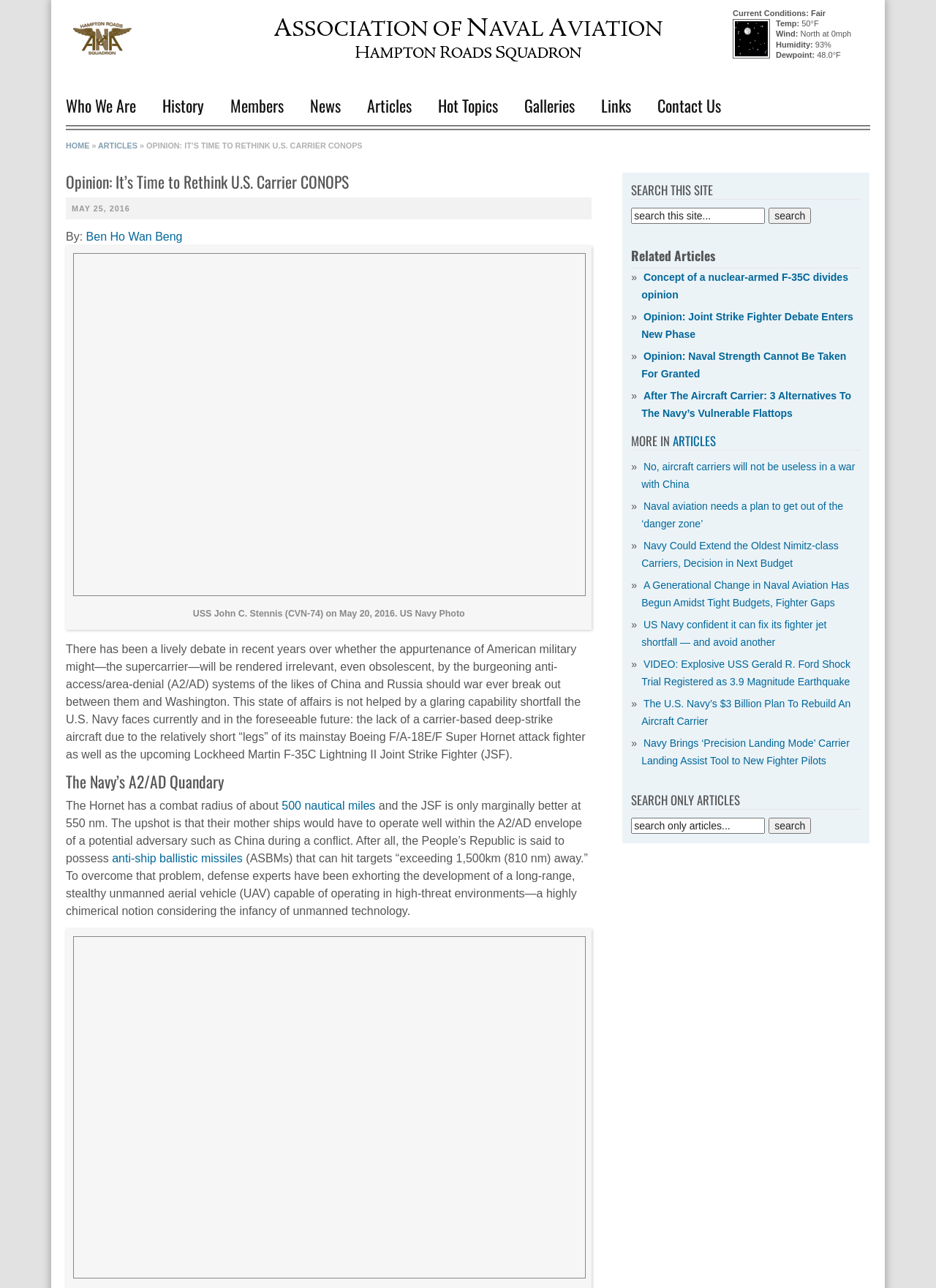Locate the bounding box coordinates of the element's region that should be clicked to carry out the following instruction: "view the City council member transparency page". The coordinates need to be four float numbers between 0 and 1, i.e., [left, top, right, bottom].

None